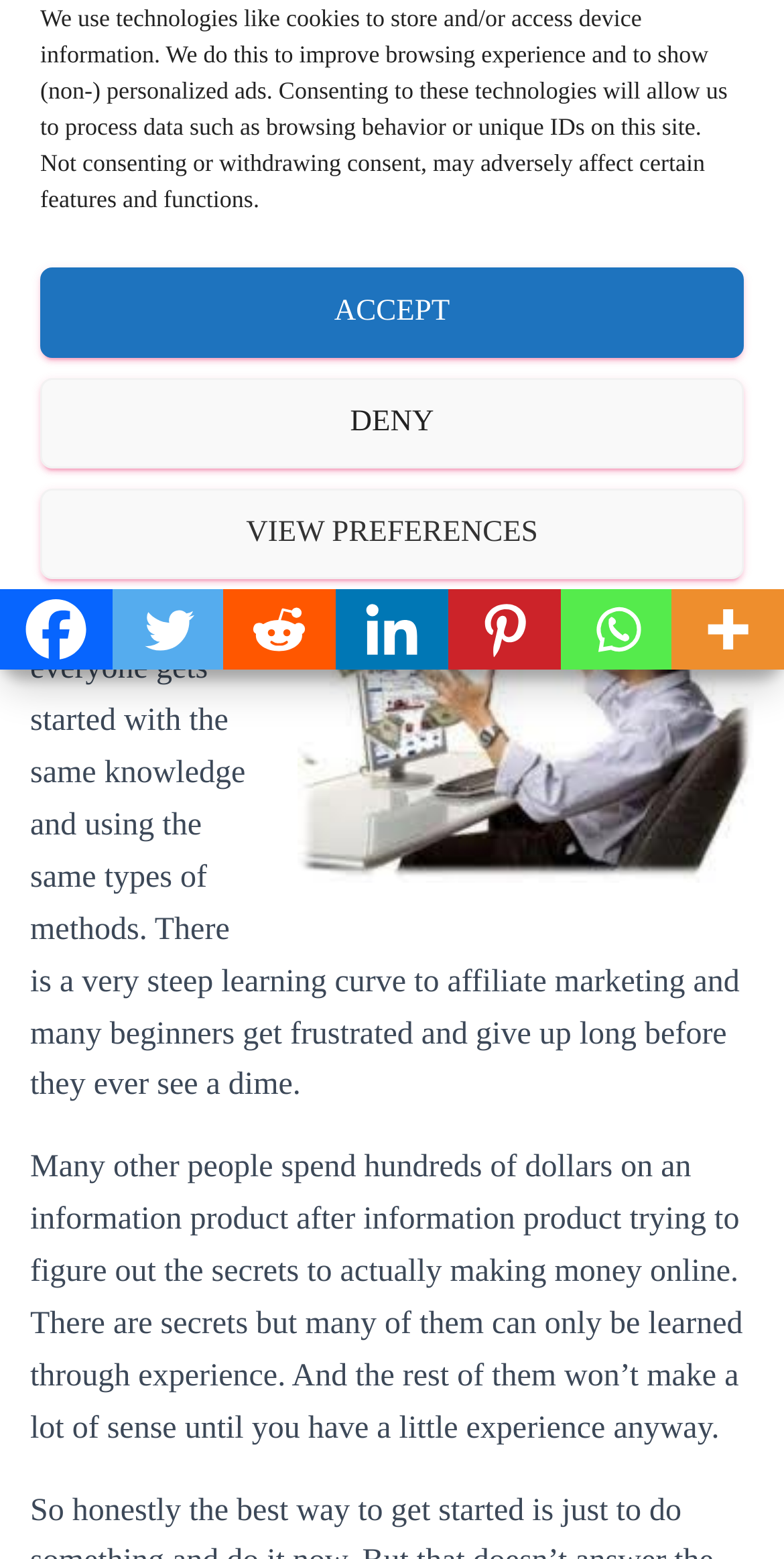Determine the bounding box coordinates of the UI element described by: "aria-label="Twitter" title="Twitter"".

[0.143, 0.378, 0.286, 0.429]